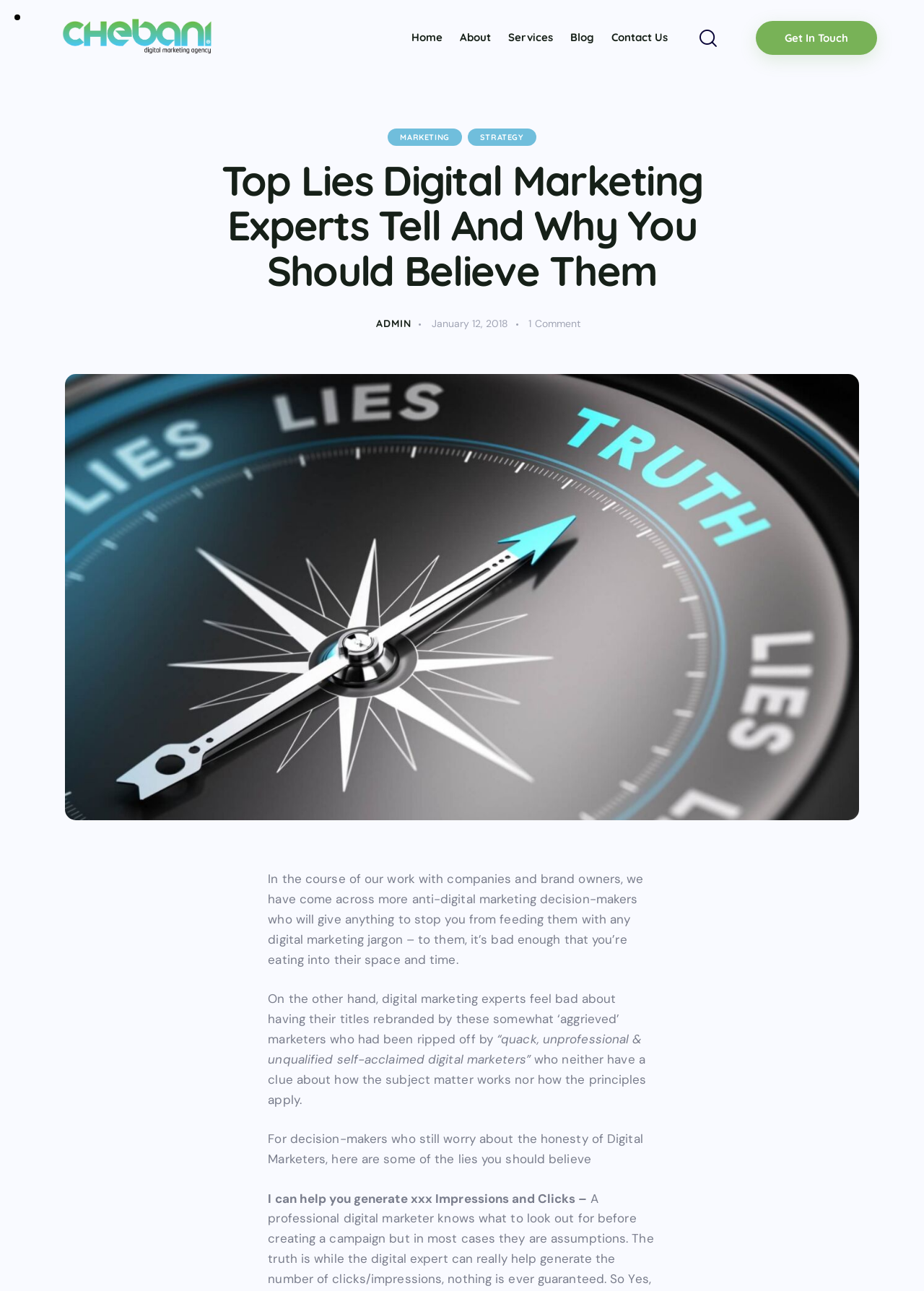How many comments does the article have?
Refer to the image and provide a concise answer in one word or phrase.

1